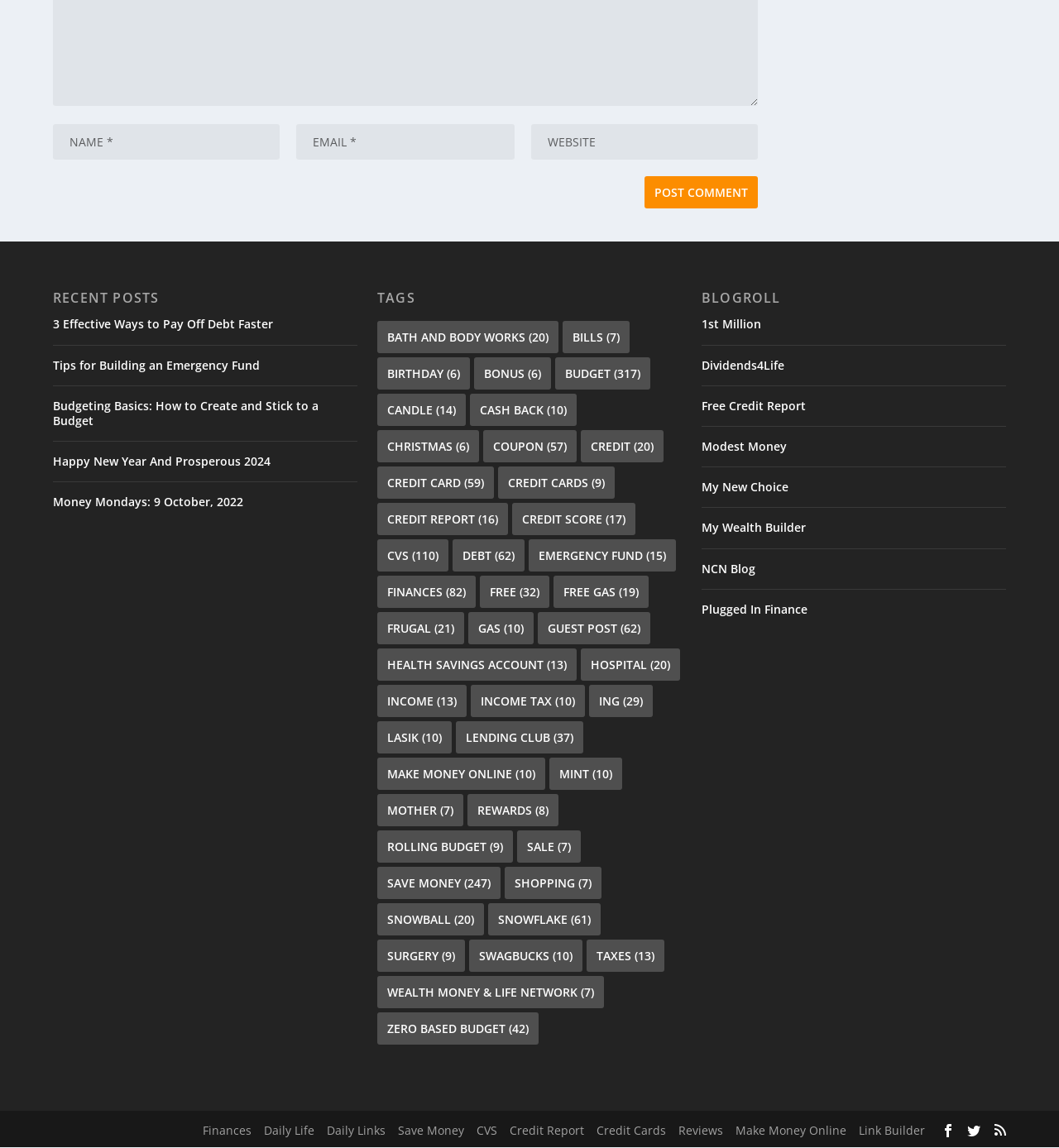What is the function of the 'Post Comment' button?
Look at the image and answer with only one word or phrase.

To submit a comment